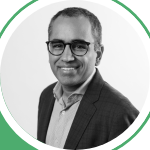Explain the image in a detailed way.

The image features Tarsem Basraon, a co-founder with expertise in tax and high-net-worth planning. He is portrayed smiling, wearing glasses and a blazer, conveying professionalism and approachability. The circular framing of the photo emphasizes his presence and creates a polished look. Accompanying his image is a description highlighting his extensive background, including his experience in tax and estate law at a prestigious national law firm, as well as his role as a High Net Worth Planner at a Big 6 Bank. Tarsem has been featured in various media outlets such as BNN, Toronto Star, MoneySense, and CBC, underscoring his influence and recognition in the financial sector.